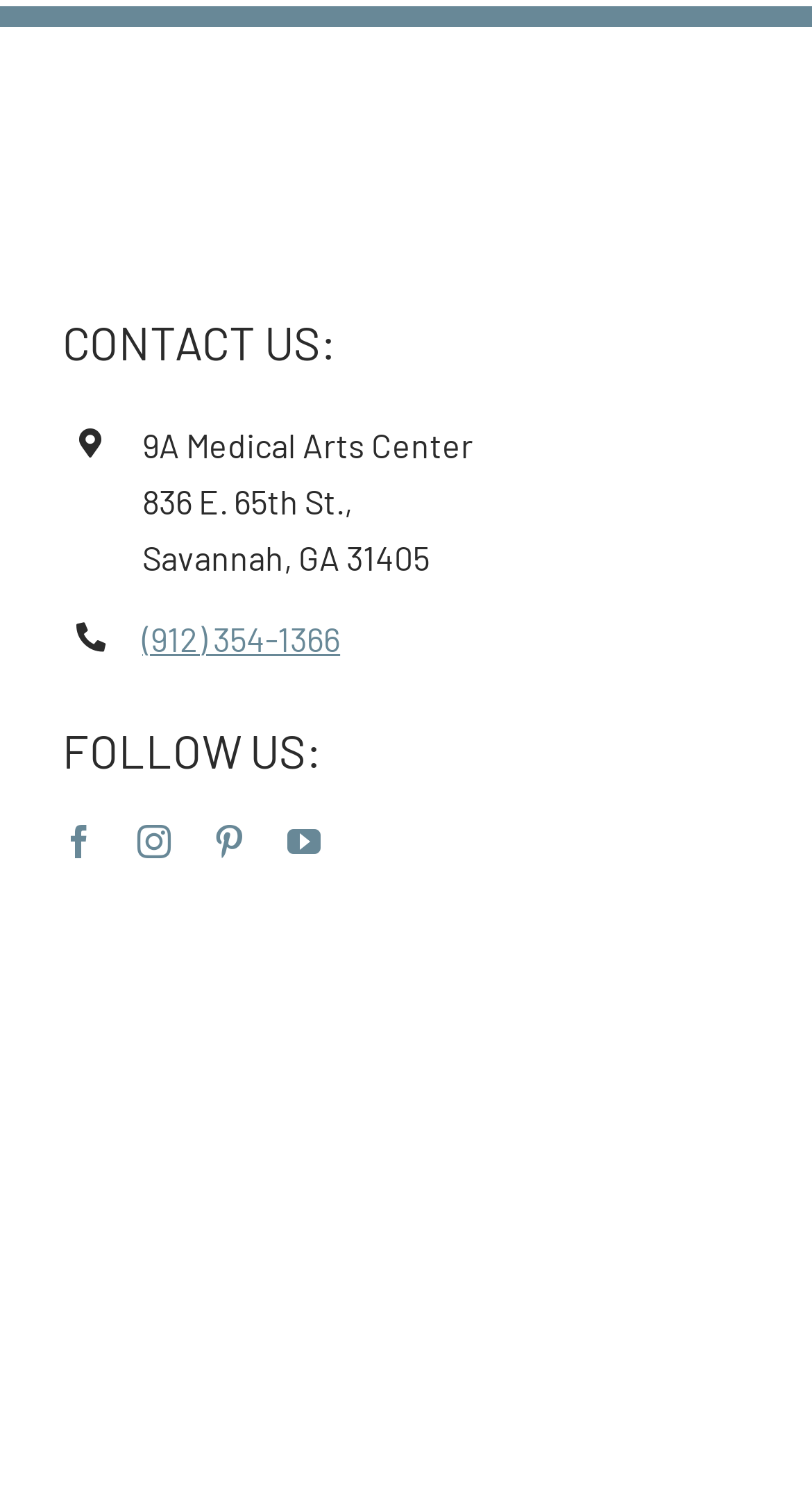Using the element description provided, determine the bounding box coordinates in the format (top-left x, top-left y, bottom-right x, bottom-right y). Ensure that all values are floating point numbers between 0 and 1. Element description: alt="Savannah Dental Solutions Logo"

[0.077, 0.085, 0.923, 0.115]